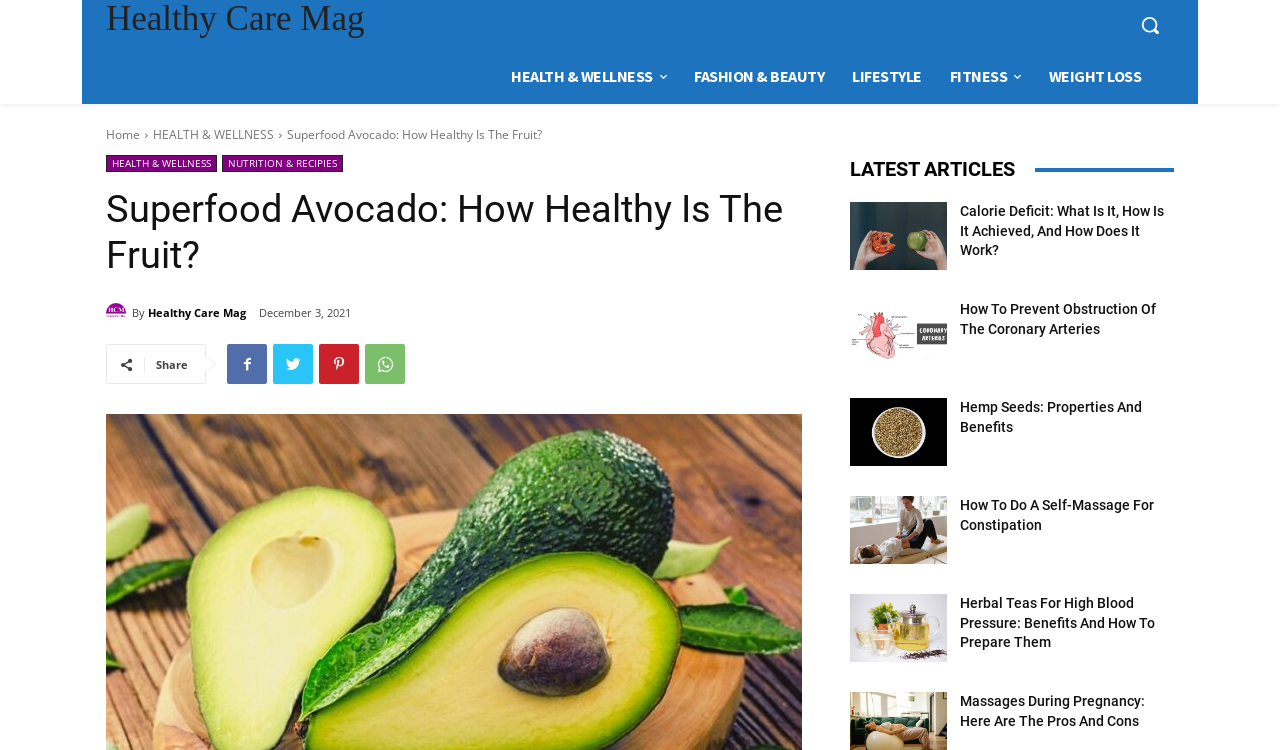What is the date of the article?
Refer to the image and provide a concise answer in one word or phrase.

December 3, 2021